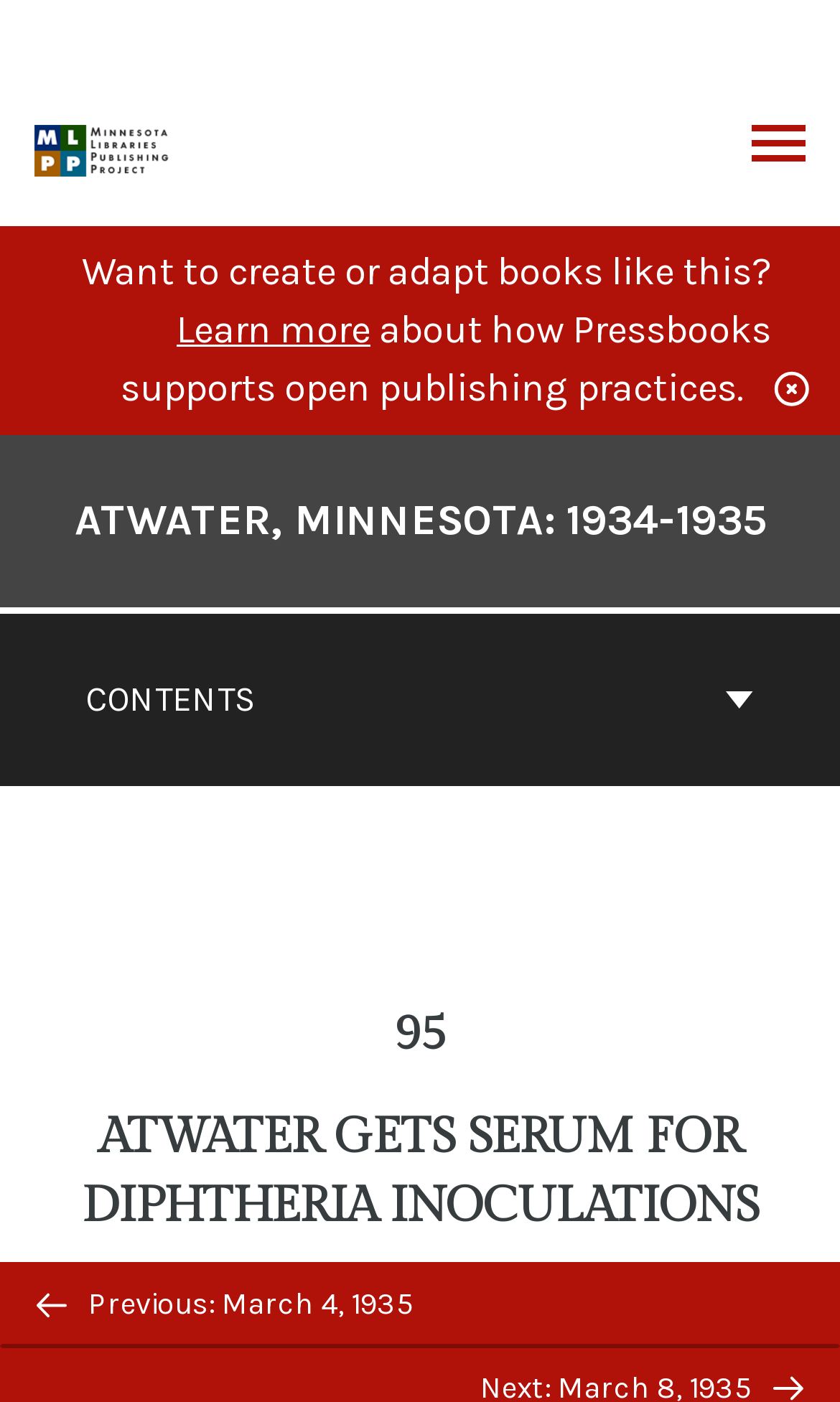What is the name of the publishing project?
Answer the question with just one word or phrase using the image.

Minnesota Libraries Publishing Project